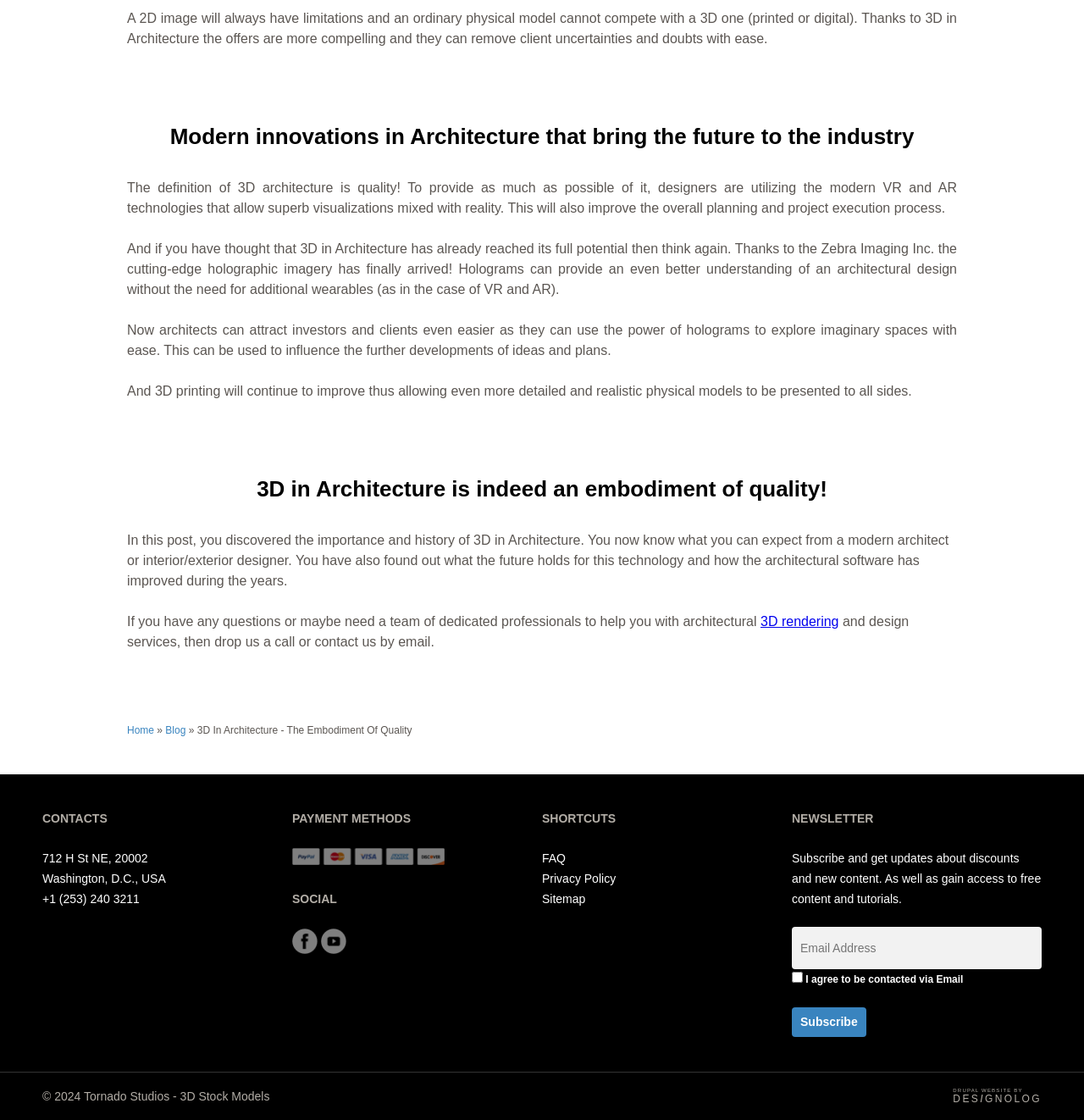Specify the bounding box coordinates of the element's region that should be clicked to achieve the following instruction: "Go to next page". The bounding box coordinates consist of four float numbers between 0 and 1, in the format [left, top, right, bottom].

None